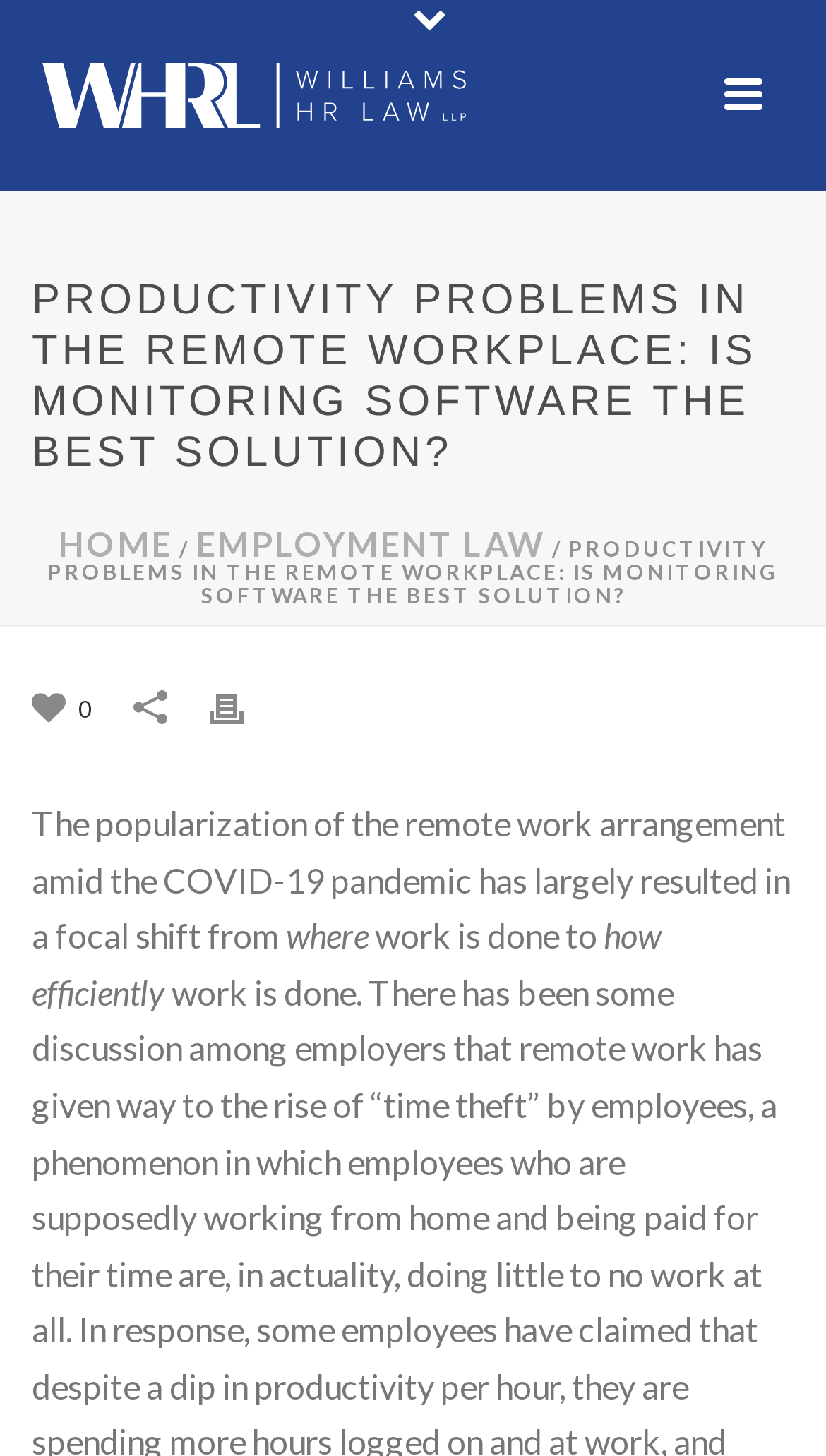Explain the webpage in detail.

The webpage appears to be an article or blog post discussing productivity problems in the remote workplace, specifically exploring whether monitoring software is the best solution. 

At the top of the page, there is a logo image of "Williams HR Law" positioned near the left edge. Below the logo, a prominent heading with the title of the article spans almost the entire width of the page. 

To the right of the logo, there are three navigation links: "HOME", a separator, and "EMPLOYMENT LAW". These links are aligned horizontally and are positioned roughly in the middle of the page vertically.

Below the navigation links, there is a section that appears to be the main content of the article. This section starts with a brief summary or introduction, which is divided into five parts. The first part mentions the popularization of remote work during the COVID-19 pandemic, followed by a phrase discussing the shift in focus from where work is done to how efficiently work is done. 

On the same line as the introduction, there are two social media links, one with a Facebook icon and the other with a Twitter icon, positioned on the left and right sides, respectively.